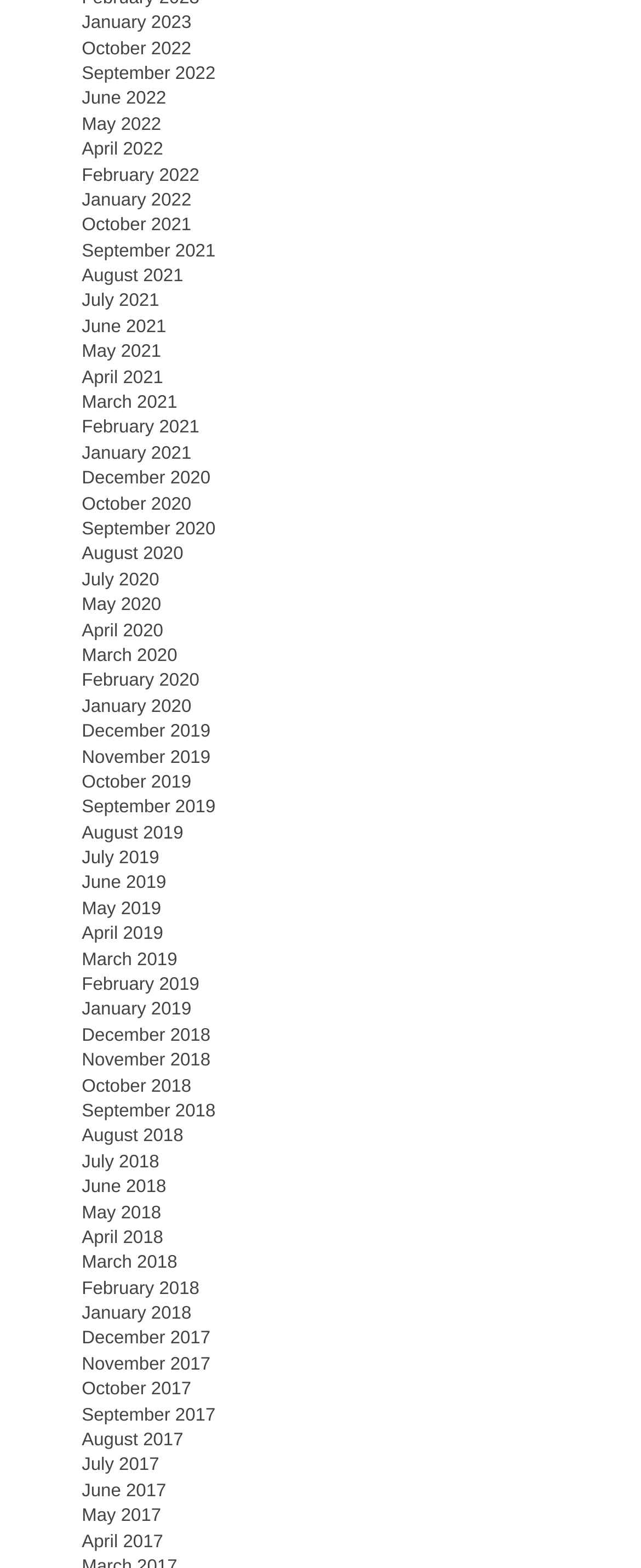How many links are there in total?
Using the image, give a concise answer in the form of a single word or short phrase.

444